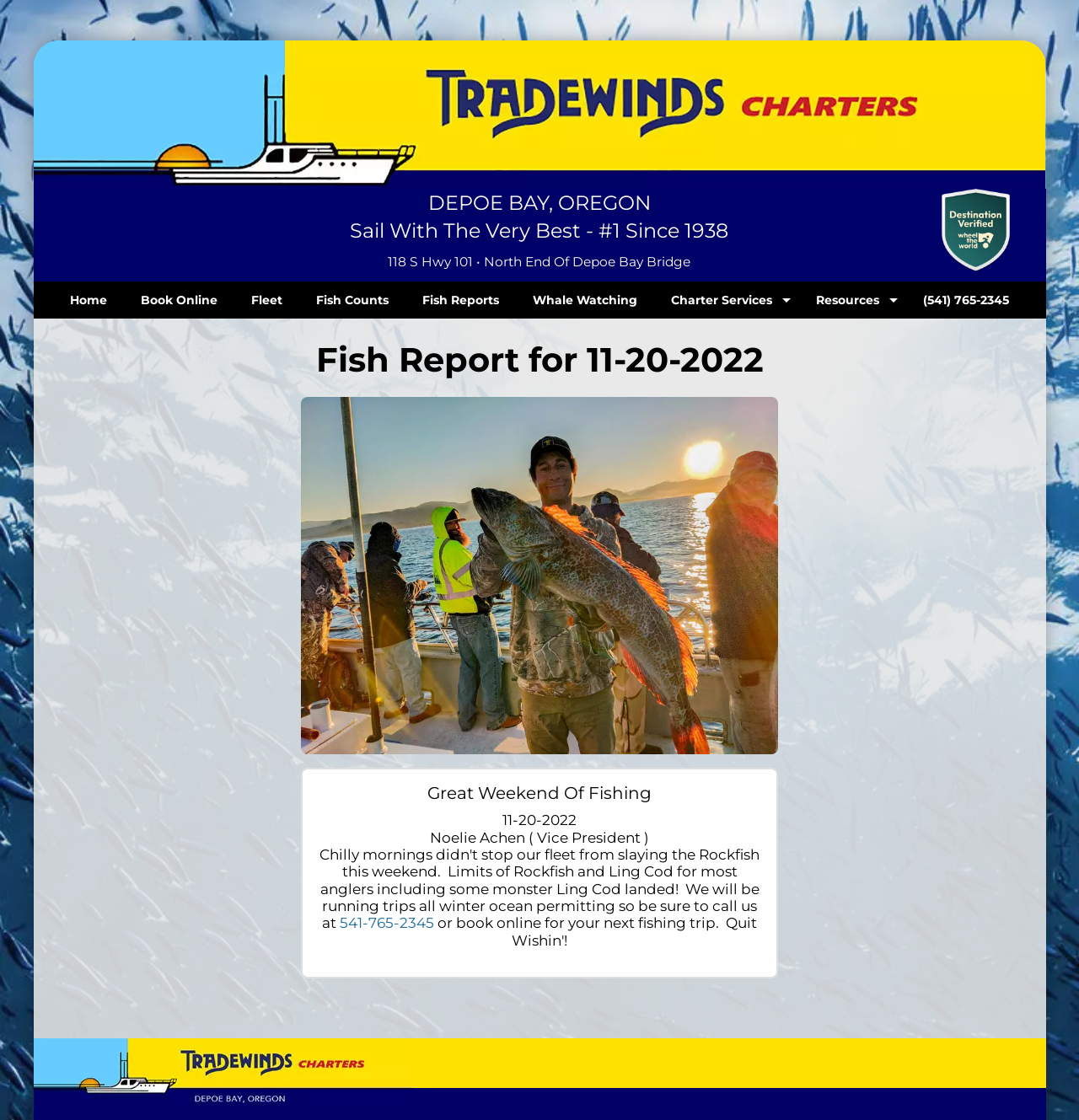Create a detailed description of the webpage's content and layout.

The webpage appears to be a fishing charter company's website, specifically showcasing a recent fishing trip on November 20, 2022. At the top left, there is a logo image of "Tradewinds Charters" with the company name written in text next to it. Below the logo, there is a header section with the company's location, "DEPOE BAY, OREGON", and a slogan "Sail With The Very Best - #1 Since 1938". The company's address and a "Destination Verified Logo" are also displayed in this section.

A navigation menu is located below the header section, with links to various pages such as "Home", "Book Online", "Fleet", "Fish Counts", "Fish Reports", "Whale Watching", "Charter Services", "Resources", and a phone number "(541) 765-2345".

The main content of the webpage is a fish report for November 20, 2022, with a heading "Fish Report for 11-20-2022" and a large image of a fishing trip, captioned "Great Weekend Of Fishing". Below the image, there is a subheading "Great Weekend Of Fishing" and a paragraph of text, although the exact content is not specified. The report also includes a mention of Noelie Achen, the Vice President, and a phone number "541-765-2345" to contact.

At the bottom of the page, there is a footer section with a link to the company's website "TradewindsCharters" and a repeated logo image.